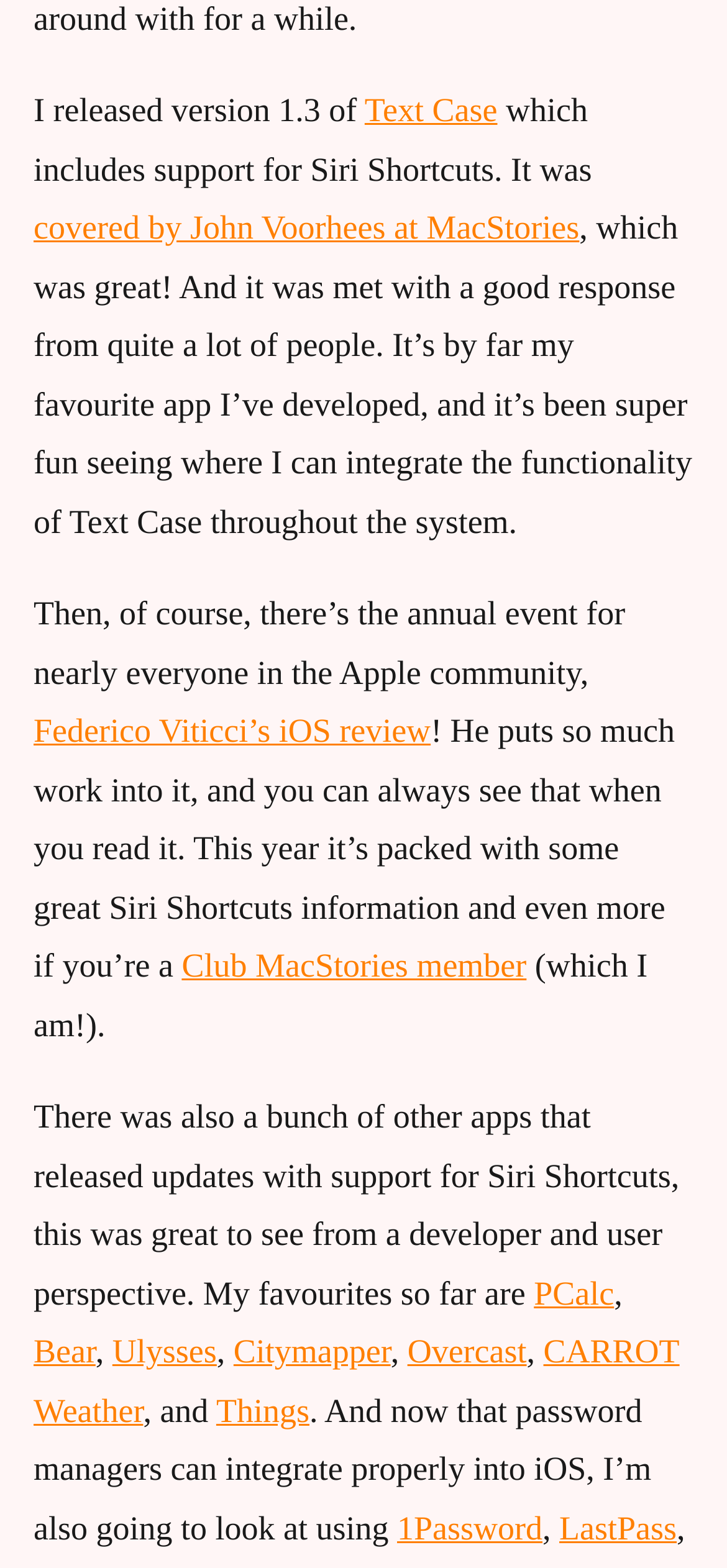Refer to the image and provide an in-depth answer to the question:
What is the latest version of Text Case?

The latest version of Text Case is mentioned in the first sentence of the webpage, which states 'I released version 1.3 of...'.